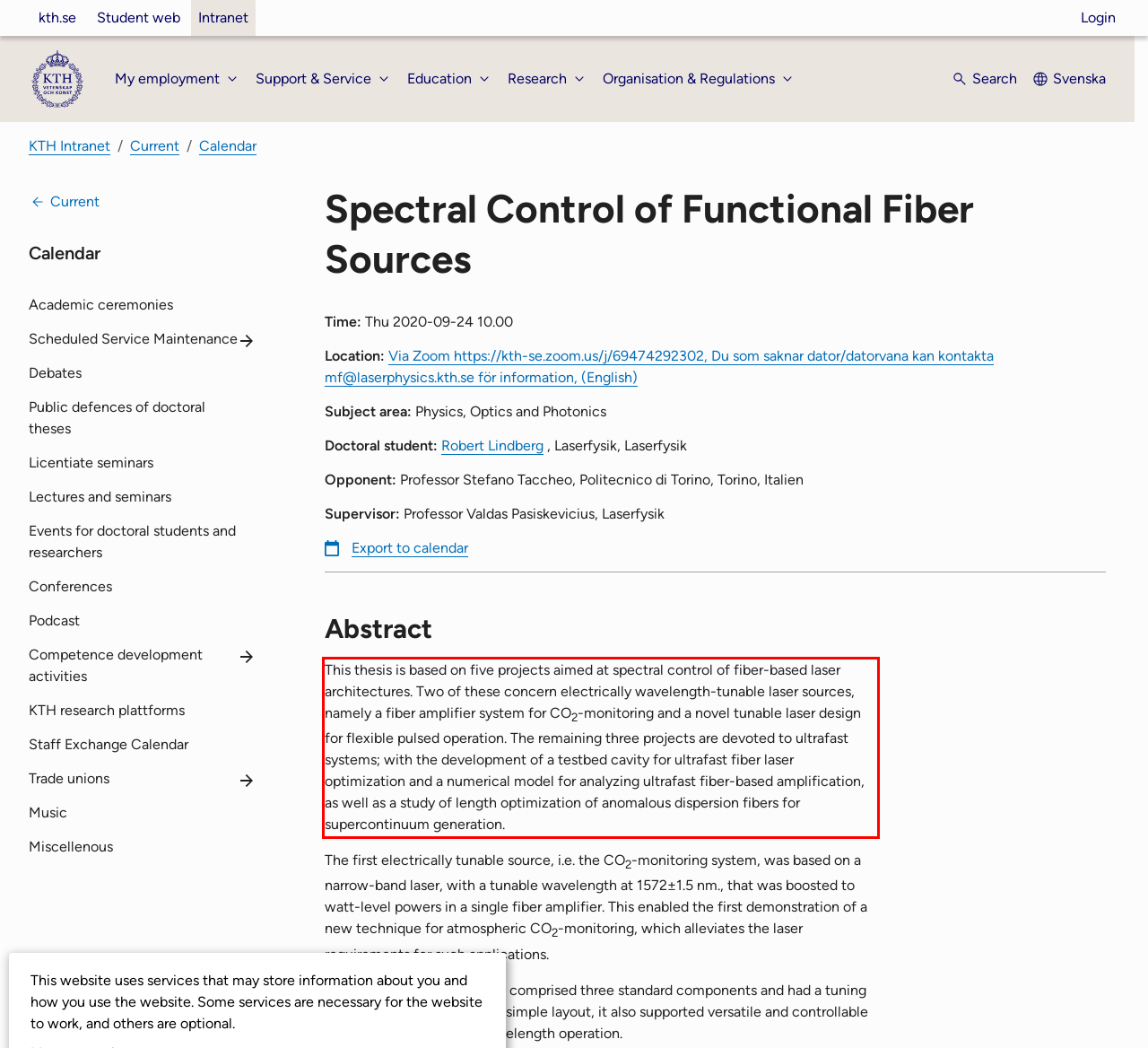Given a webpage screenshot, locate the red bounding box and extract the text content found inside it.

This thesis is based on five projects aimed at spectral control of fiber-based laser architectures. Two of these concern electrically wavelength-tunable laser sources, namely a fiber amplifier system for CO2-monitoring and a novel tunable laser design for flexible pulsed operation. The remaining three projects are devoted to ultrafast systems; with the development of a testbed cavity for ultrafast fiber laser optimization and a numerical model for analyzing ultrafast fiber-based amplification, as well as a study of length optimization of anomalous dispersion fibers for supercontinuum generation.